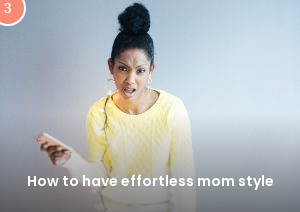Describe the image thoroughly, including all noticeable details.

The image features a woman wearing a bright yellow sweater, suggesting a casual yet stylish approach to mom fashion. She holds a phone in one hand, with a slightly puzzled or expressive look, conveying a mix of engagement and humor. The background is light and neutral, enhancing the vibrant color of her outfit. The text overlay reads "How to have effortless mom style," indicating that the image is part of a theme focused on chic and practical fashion choices for mothers. This approach champions the idea that being stylish doesn't have to be complicated, inviting viewers to explore modern yet manageable outfit inspirations.